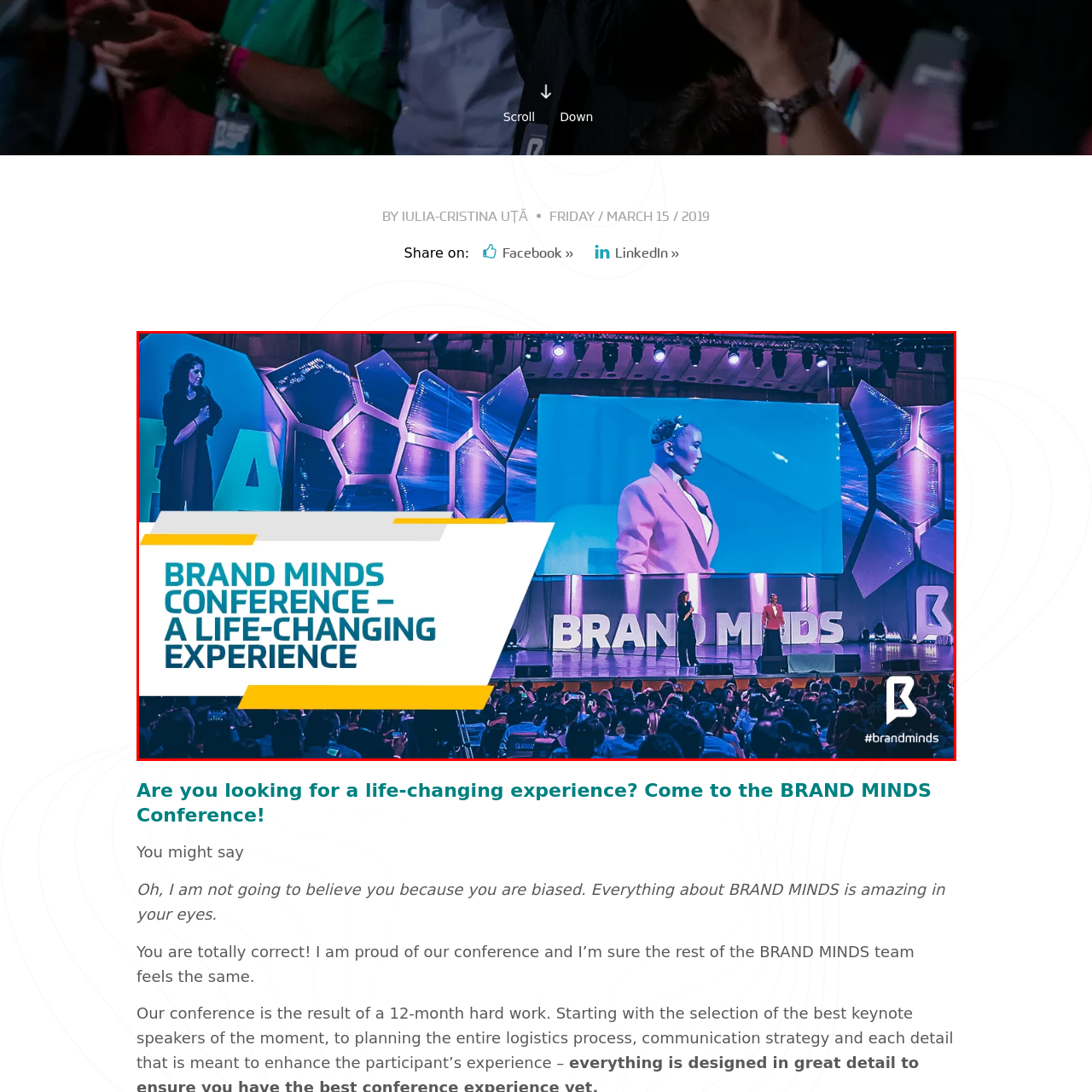Check the content in the red bounding box and reply to the question using a single word or phrase:
What is the atmosphere of the BRAND MINDS Conference?

Dynamic